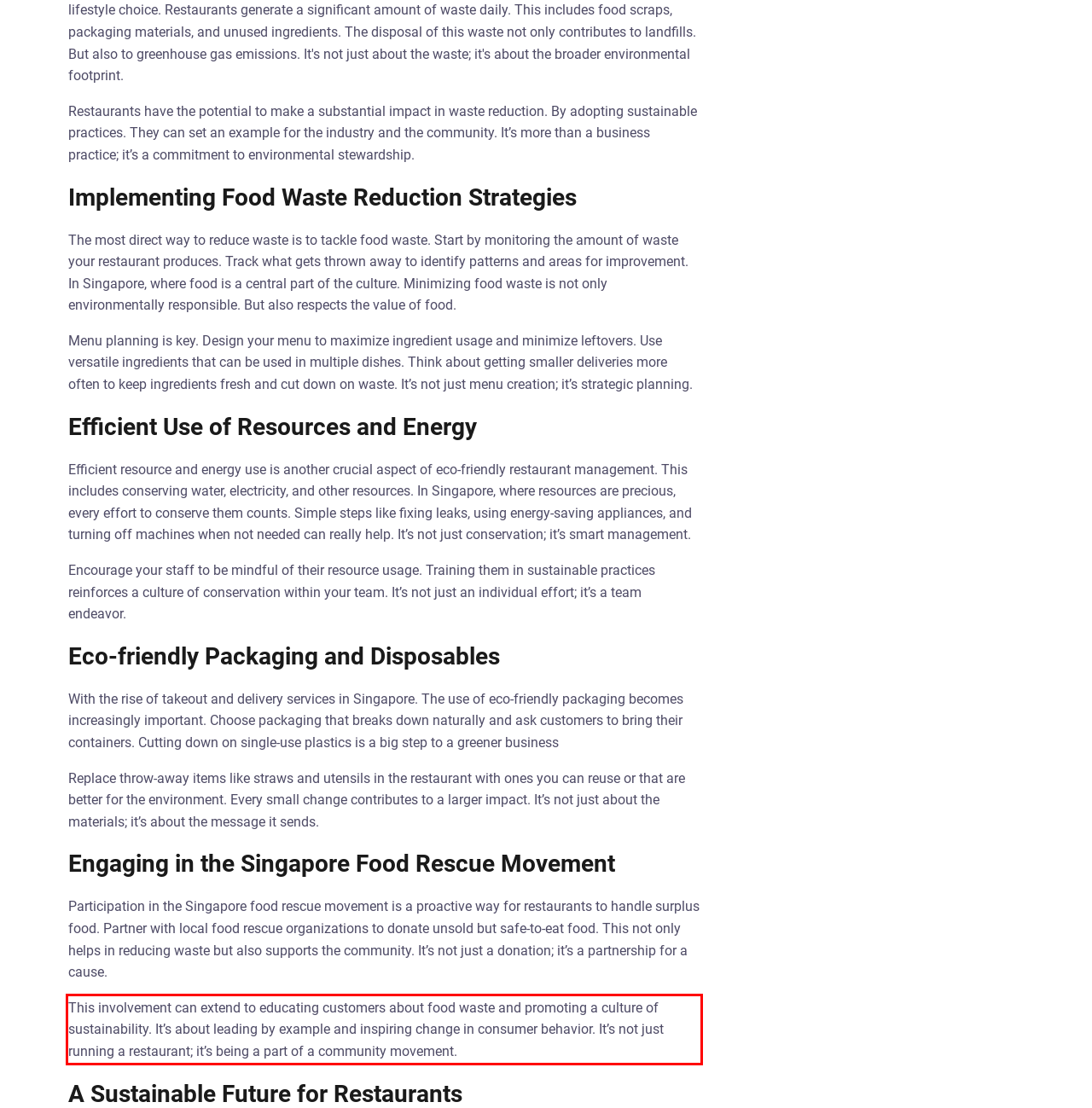From the given screenshot of a webpage, identify the red bounding box and extract the text content within it.

This involvement can extend to educating customers about food waste and promoting a culture of sustainability. It’s about leading by example and inspiring change in consumer behavior. It’s not just running a restaurant; it’s being a part of a community movement.